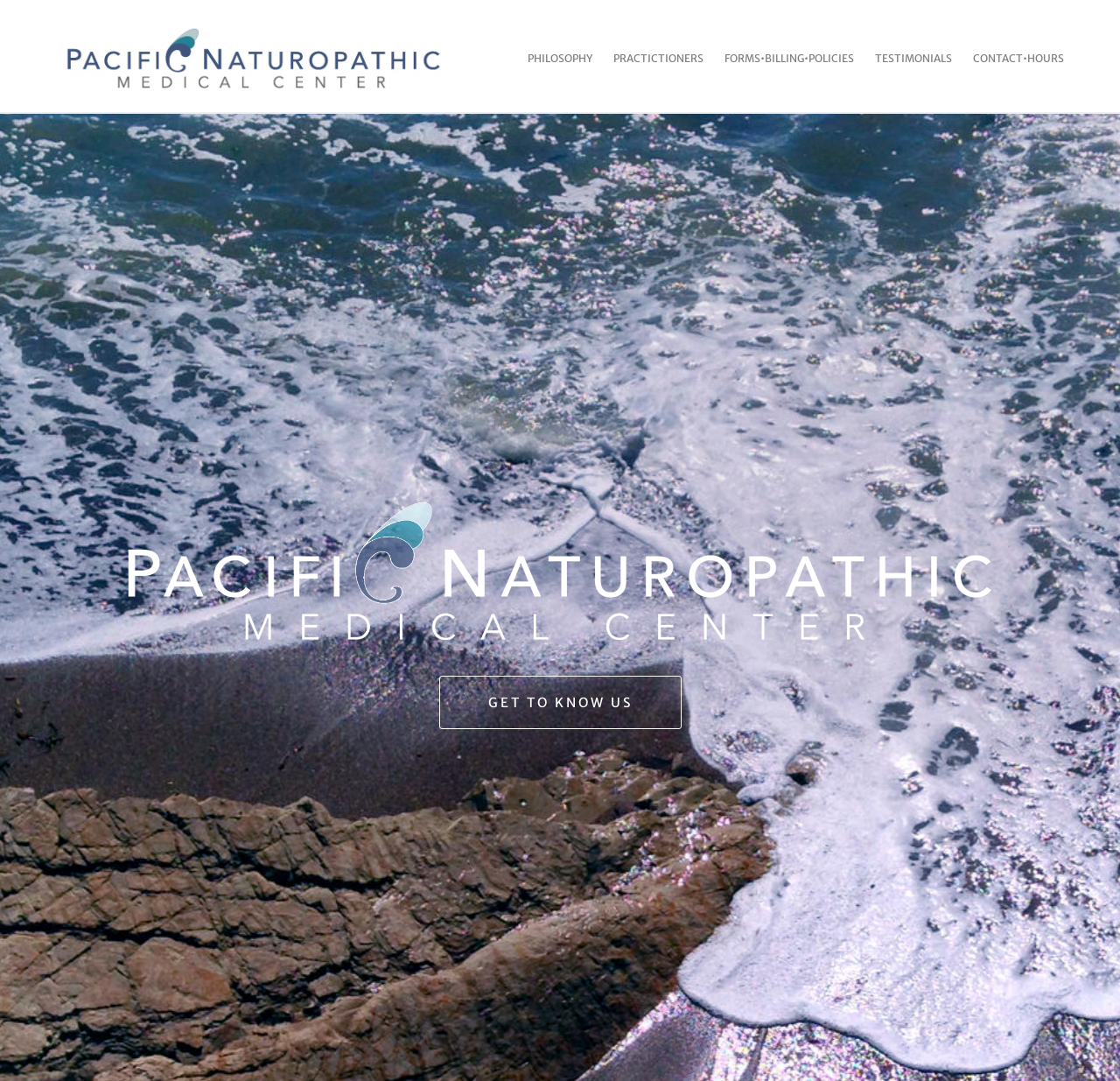Articulate a complete and detailed caption of the webpage elements.

The webpage is about Pacific Naturopathic Medical Center. At the top left, there is a link to the homepage with the same name as the webpage title. To the right of it, there are five links in a row, which are 'PHILOSOPHY', 'PRACTICTIONERS', 'FORMS•BILLING•POLICIES', 'TESTIMONIALS', and 'CONTACT•HOURS'. 

Below these links, there is a heading that spans across the page, but its content is not specified. Underneath the heading, there is a large image that takes up most of the width of the page. 

At the bottom left of the image, there is a link 'GET TO KNOW US'.